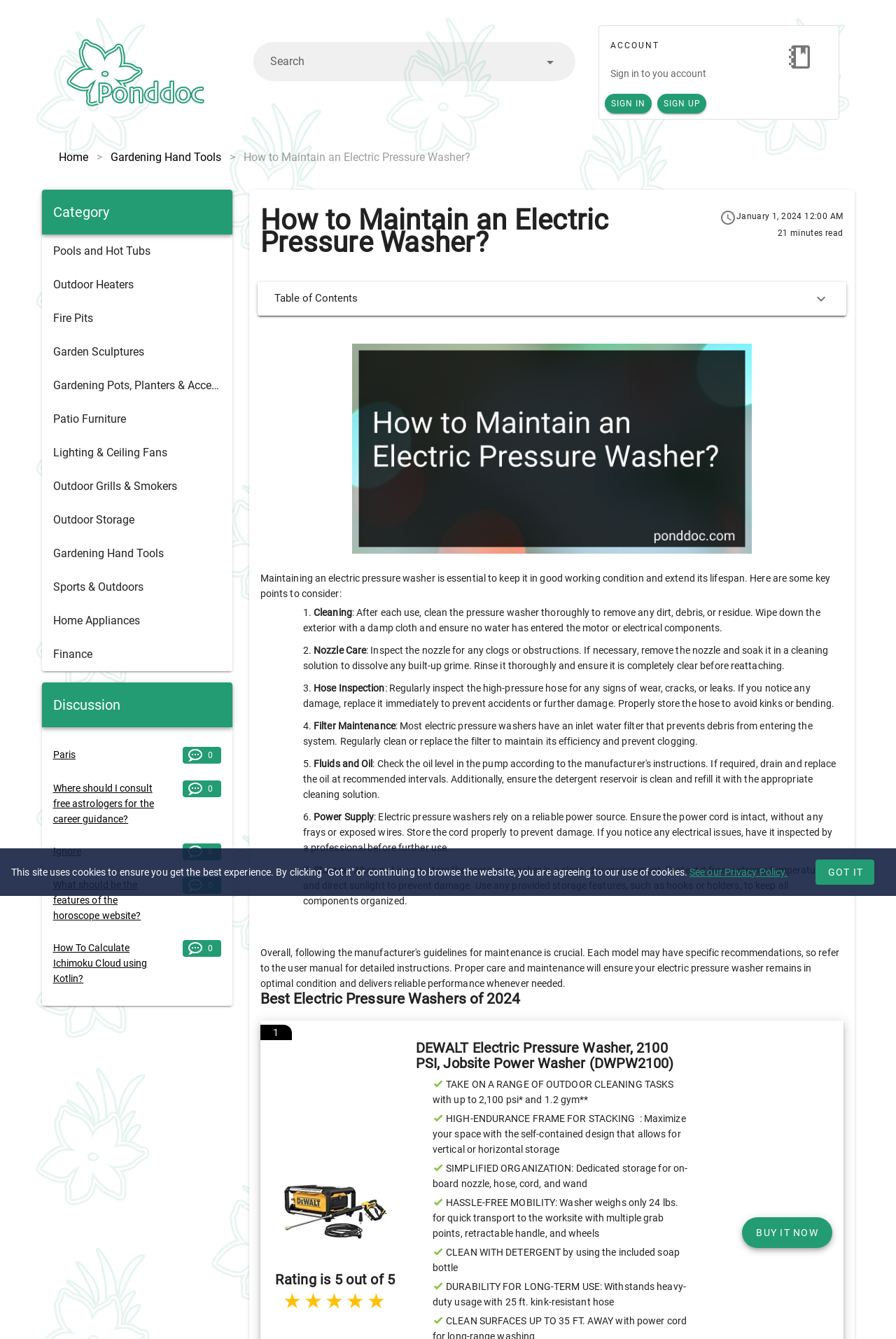Pinpoint the bounding box coordinates for the area that should be clicked to perform the following instruction: "Search in the search bar".

None